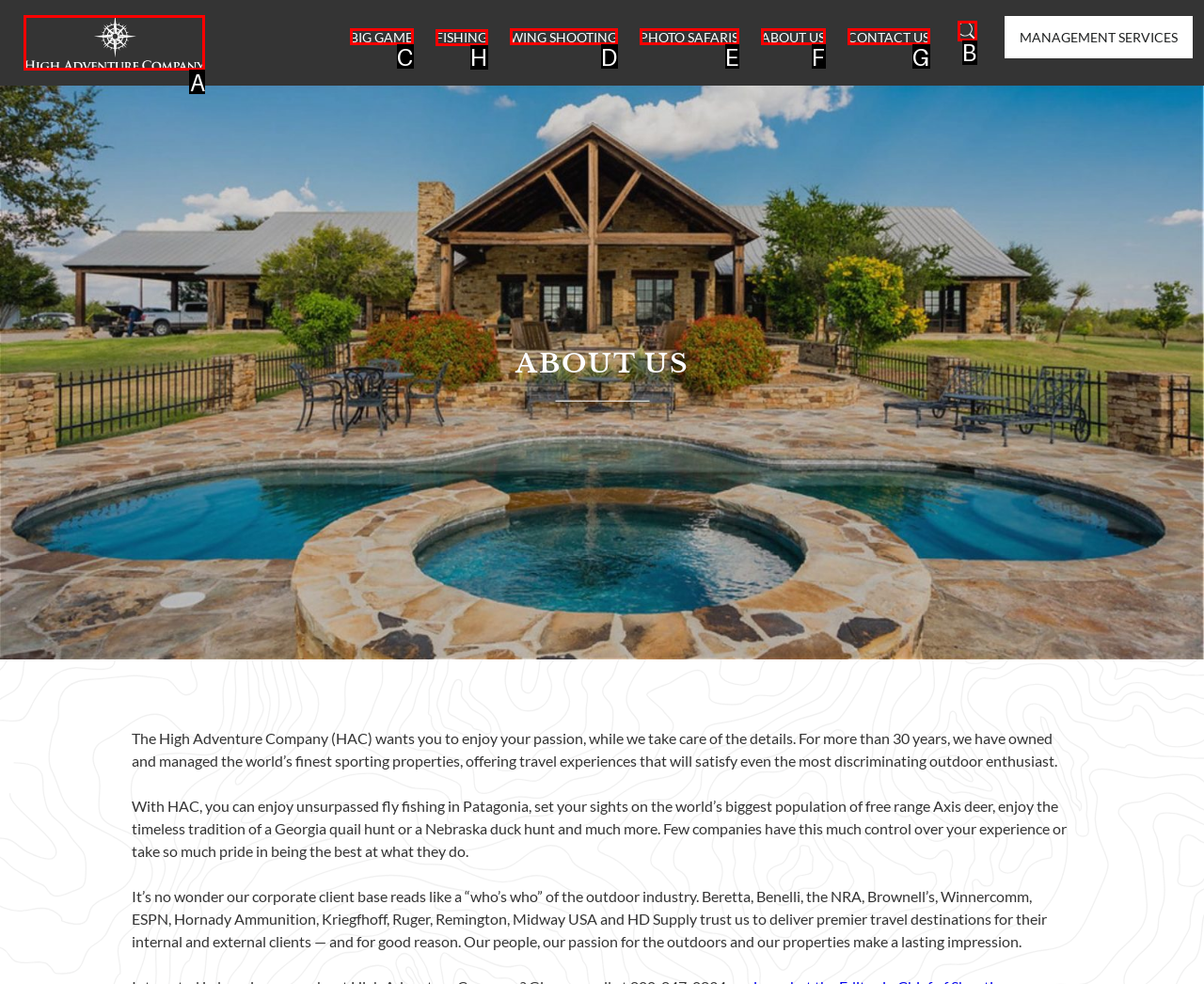Point out the letter of the HTML element you should click on to execute the task: View 'FISHING' page
Reply with the letter from the given options.

H